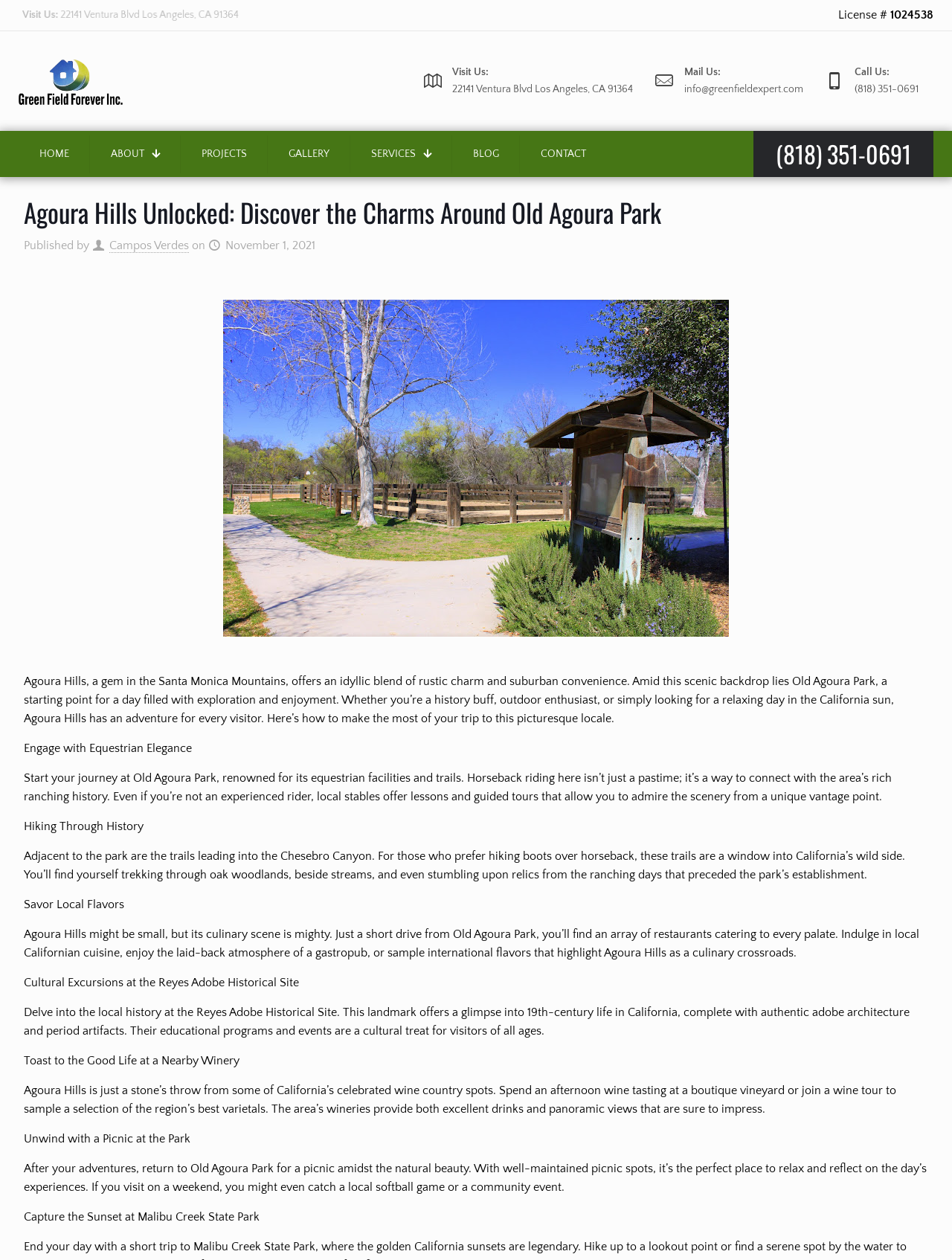Identify the bounding box coordinates for the UI element that matches this description: "Home".

[0.02, 0.107, 0.095, 0.137]